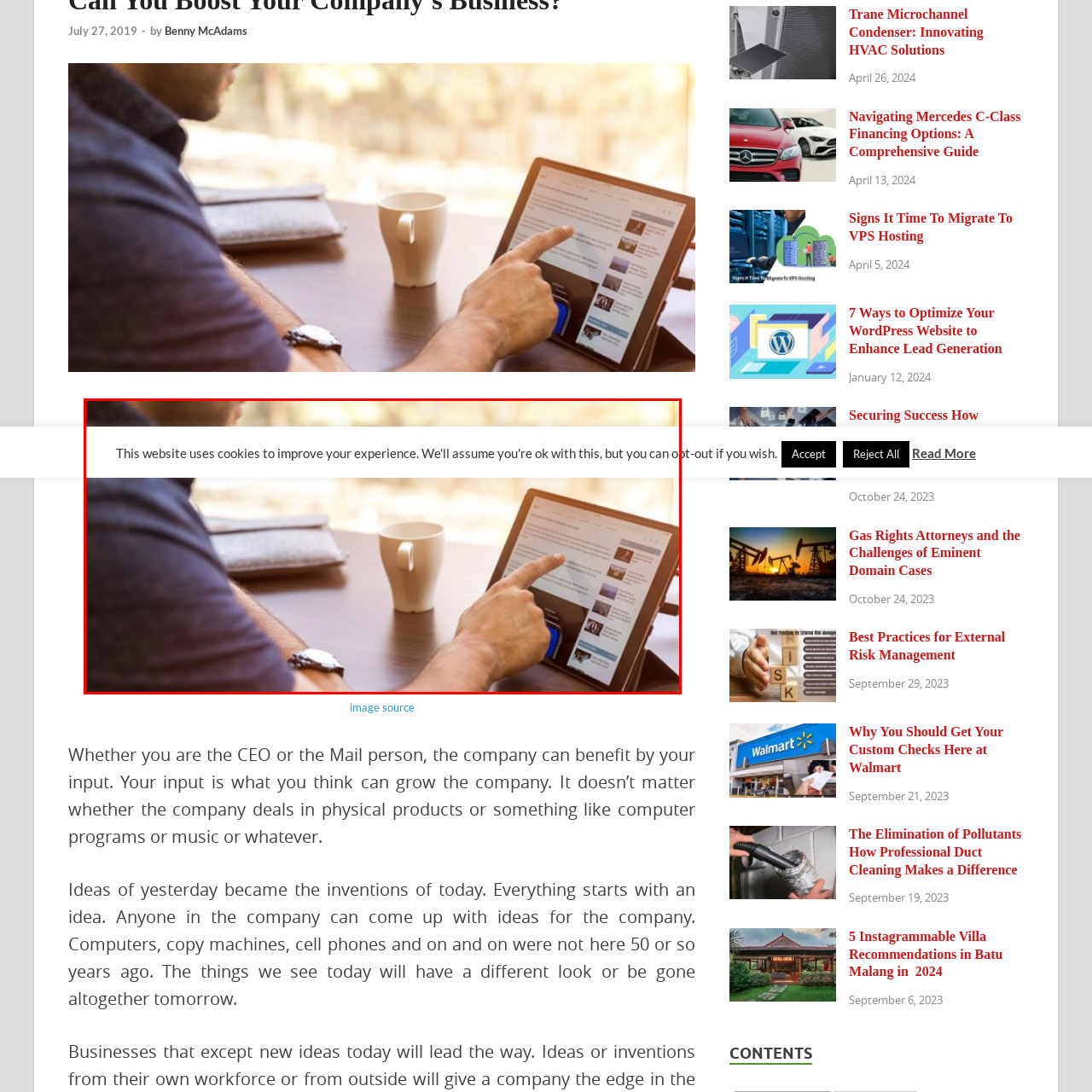Generate an in-depth caption for the image segment highlighted with a red box.

In this image, a person is engaged in reading or interacting with content on a tablet while sitting at a wooden table. The individual's right hand is poised to touch the screen, indicating a focus on digital content, possibly browsing articles or seeking information. Nearby, a white coffee cup rests, adding a casual and cozy atmosphere to the setting. In the background, soft sunlight filters in, suggesting a relaxed environment, conducive to productivity or leisure reading. This scene evokes a modern, tech-savvy moment that highlights the blend of technology and everyday life.